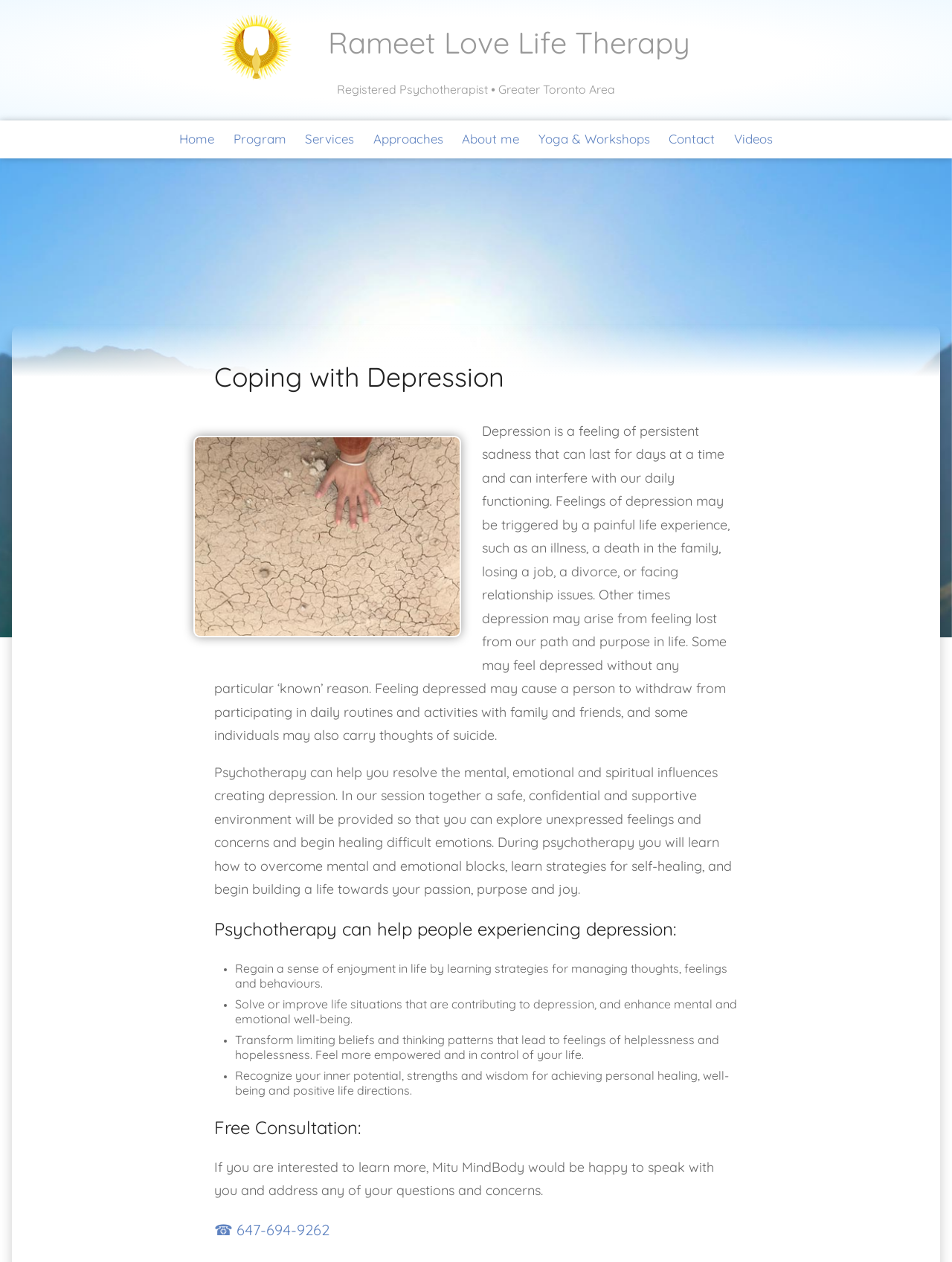What is the purpose of psychotherapy for depression?
Provide a one-word or short-phrase answer based on the image.

To resolve mental, emotional, and spiritual influences